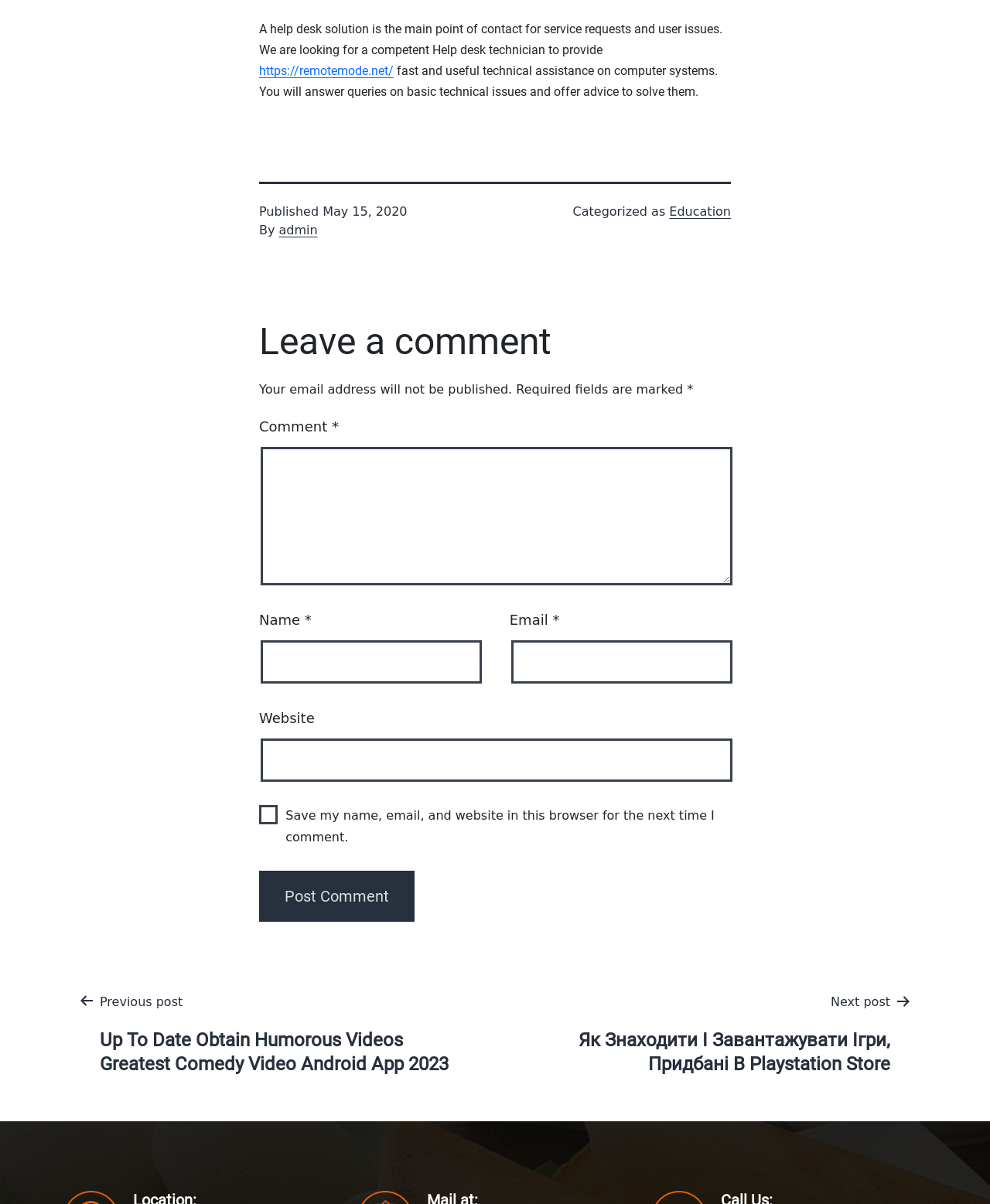What is the job title mentioned in the text?
Use the image to answer the question with a single word or phrase.

Help desk technician